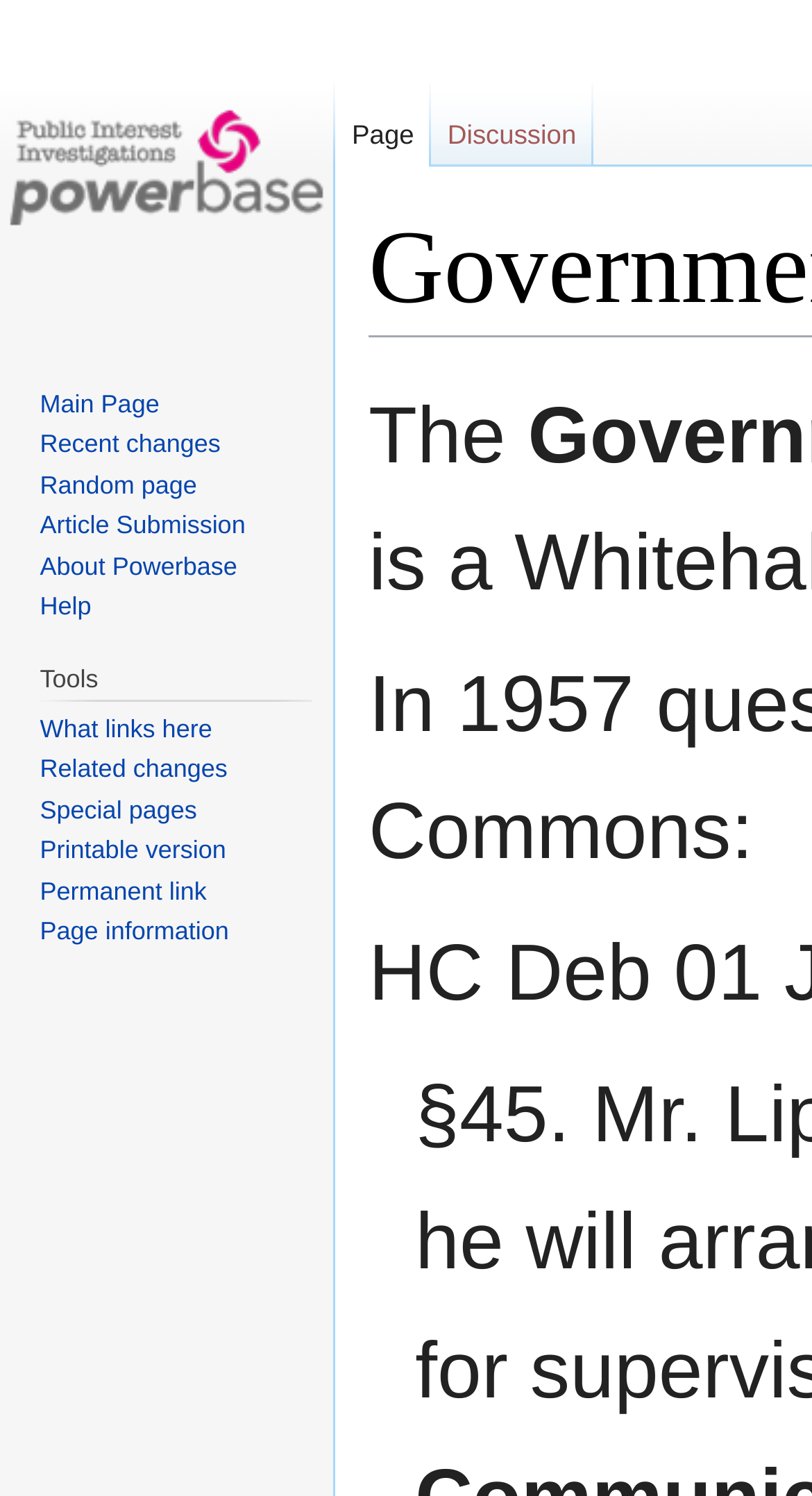Pinpoint the bounding box coordinates of the clickable element to carry out the following instruction: "jump to navigation."

[0.602, 0.225, 0.765, 0.248]